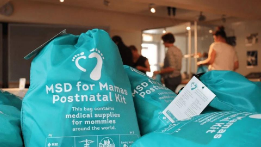What kind of environment is depicted in the background?
Using the picture, provide a one-word or short phrase answer.

Collaborative